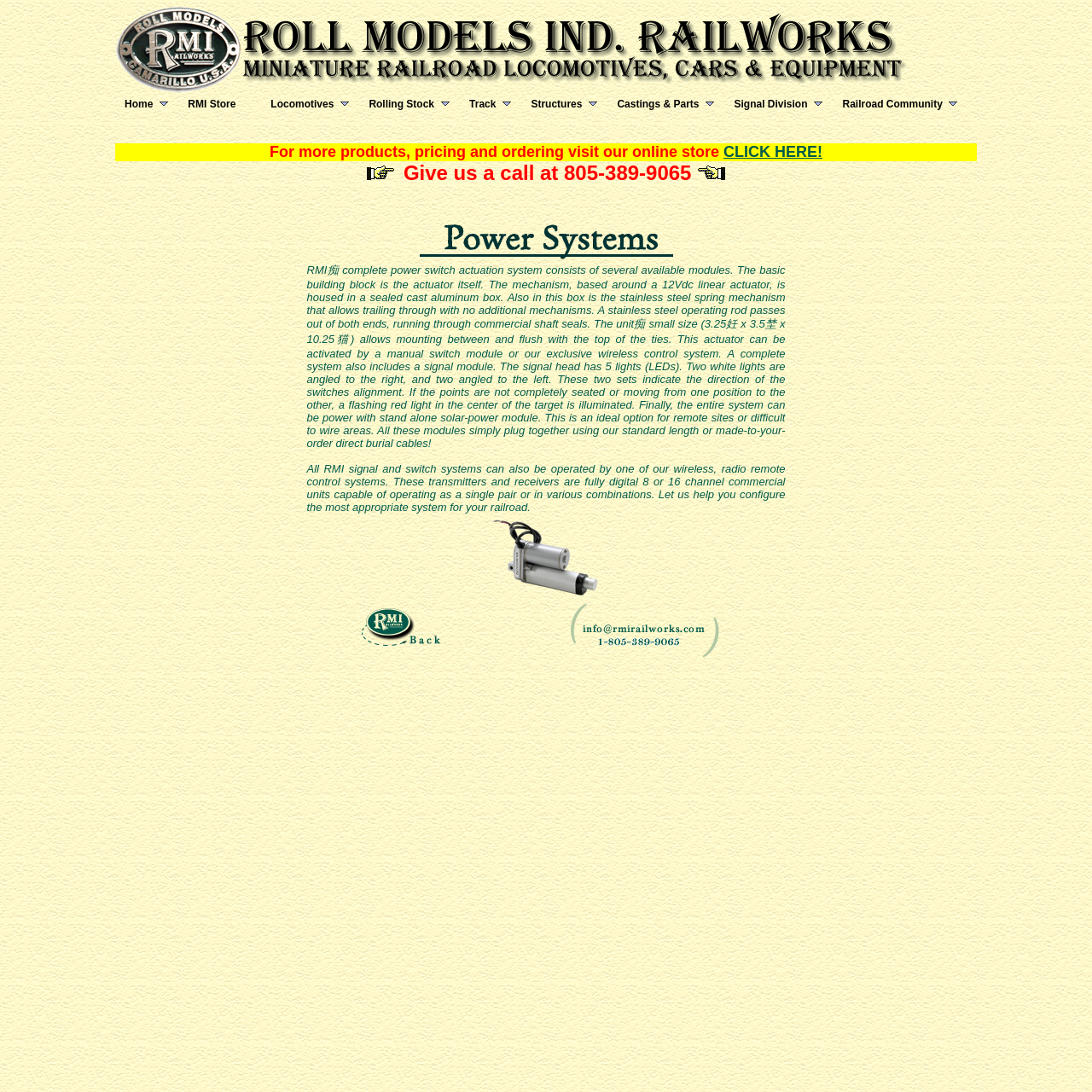Provide the bounding box coordinates of the UI element this sentence describes: "Rolling Stock".

[0.329, 0.084, 0.422, 0.105]